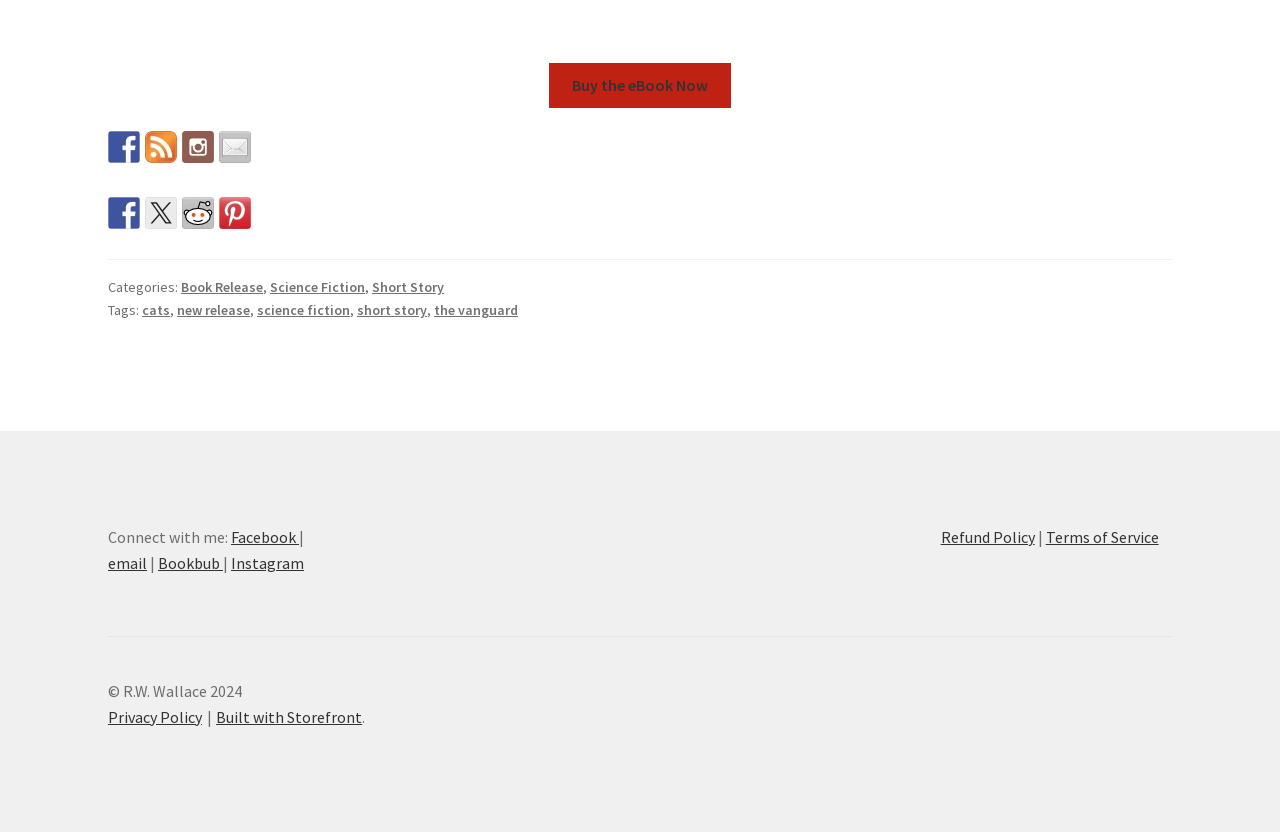Based on the element description, predict the bounding box coordinates (top-left x, top-left y, bottom-right x, bottom-right y) for the UI element in the screenshot: Buy the eBook Now

[0.429, 0.075, 0.571, 0.13]